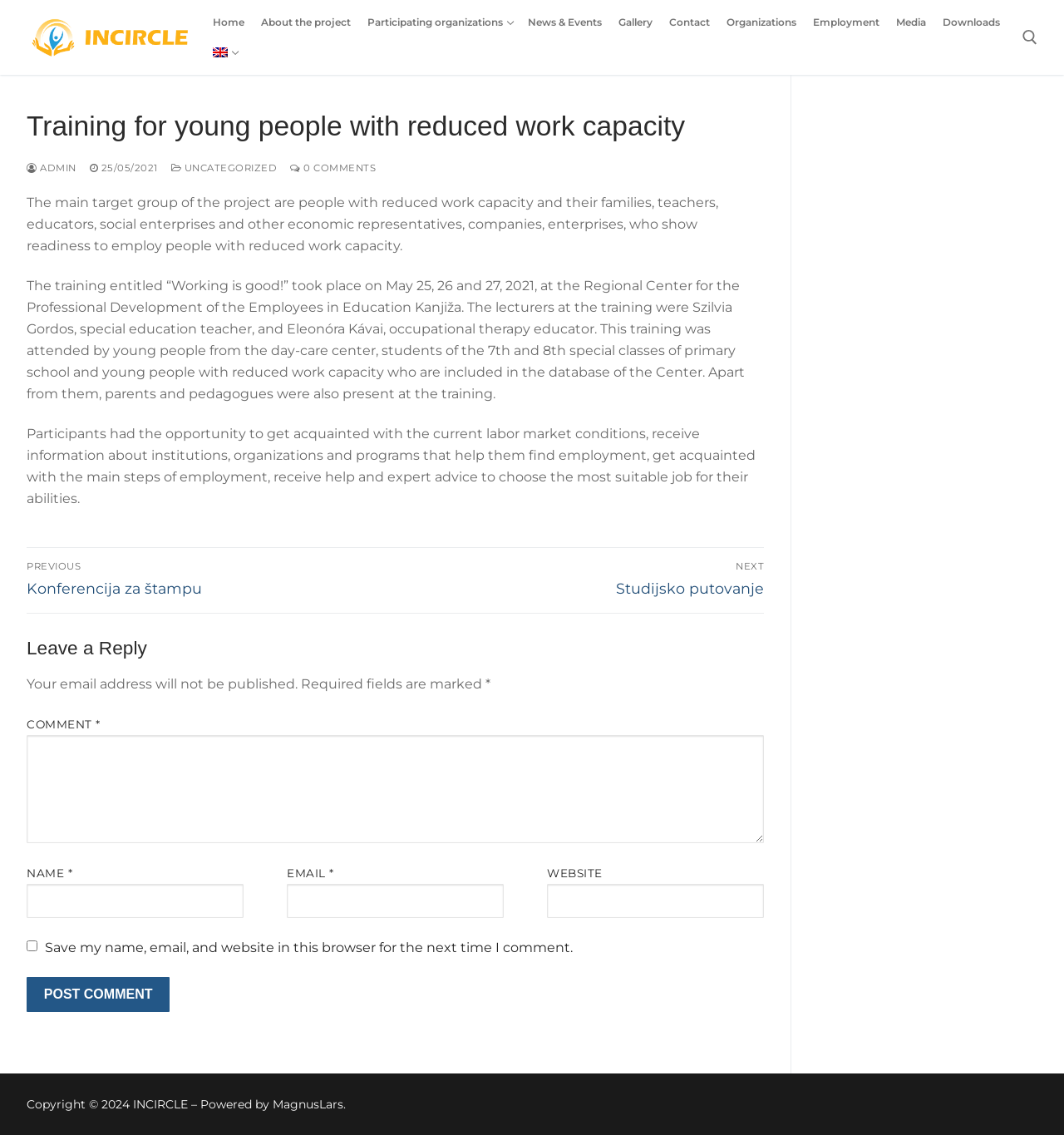What is the topic of the training mentioned in the article?
Based on the screenshot, provide your answer in one word or phrase.

Working is good!